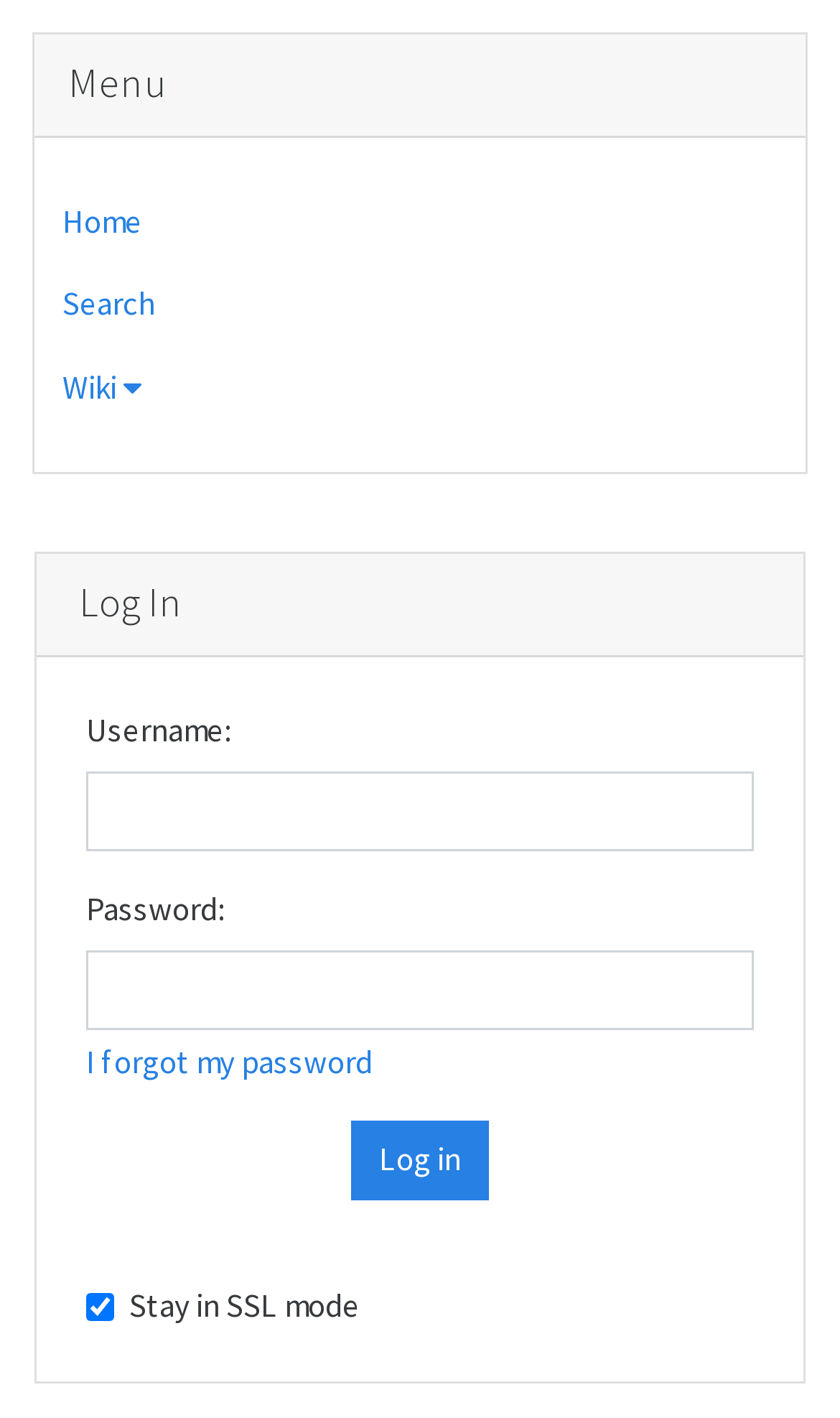What is the purpose of the 'I forgot my password' link? Refer to the image and provide a one-word or short phrase answer.

password recovery